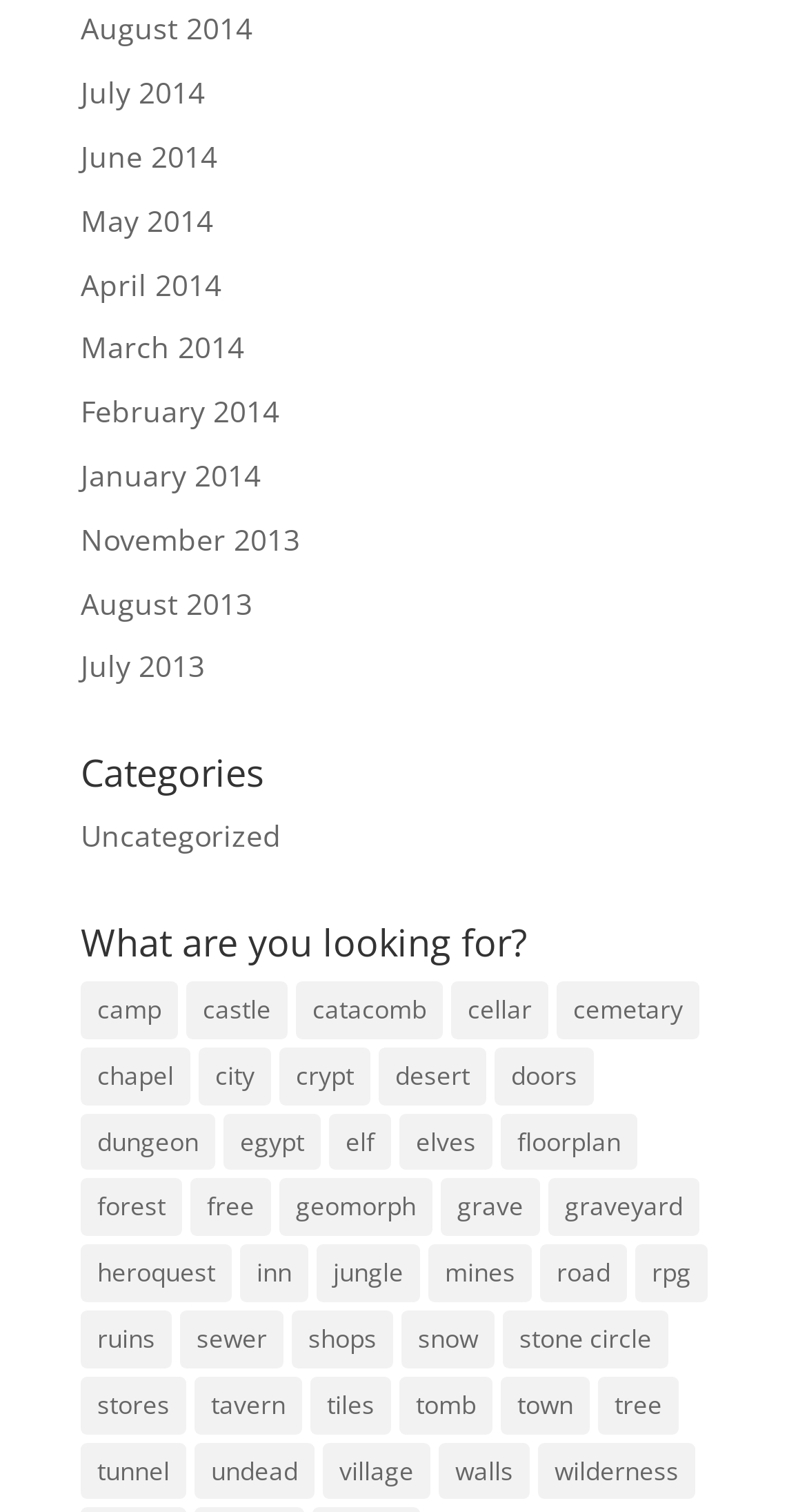Find the bounding box coordinates of the clickable area required to complete the following action: "Discover items related to wilderness".

[0.667, 0.954, 0.862, 0.992]